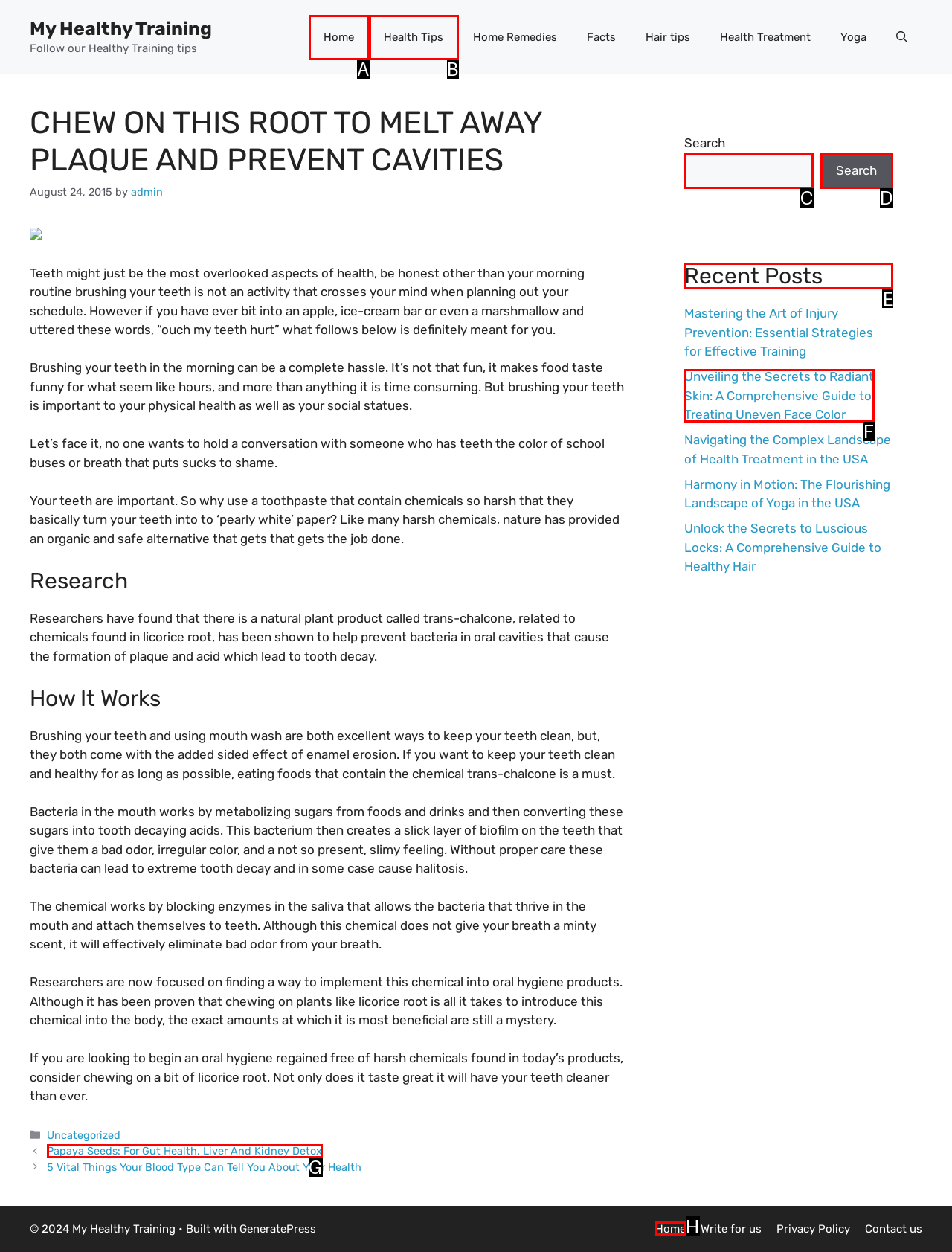Indicate which UI element needs to be clicked to fulfill the task: Check the 'Recent Posts' section
Answer with the letter of the chosen option from the available choices directly.

E